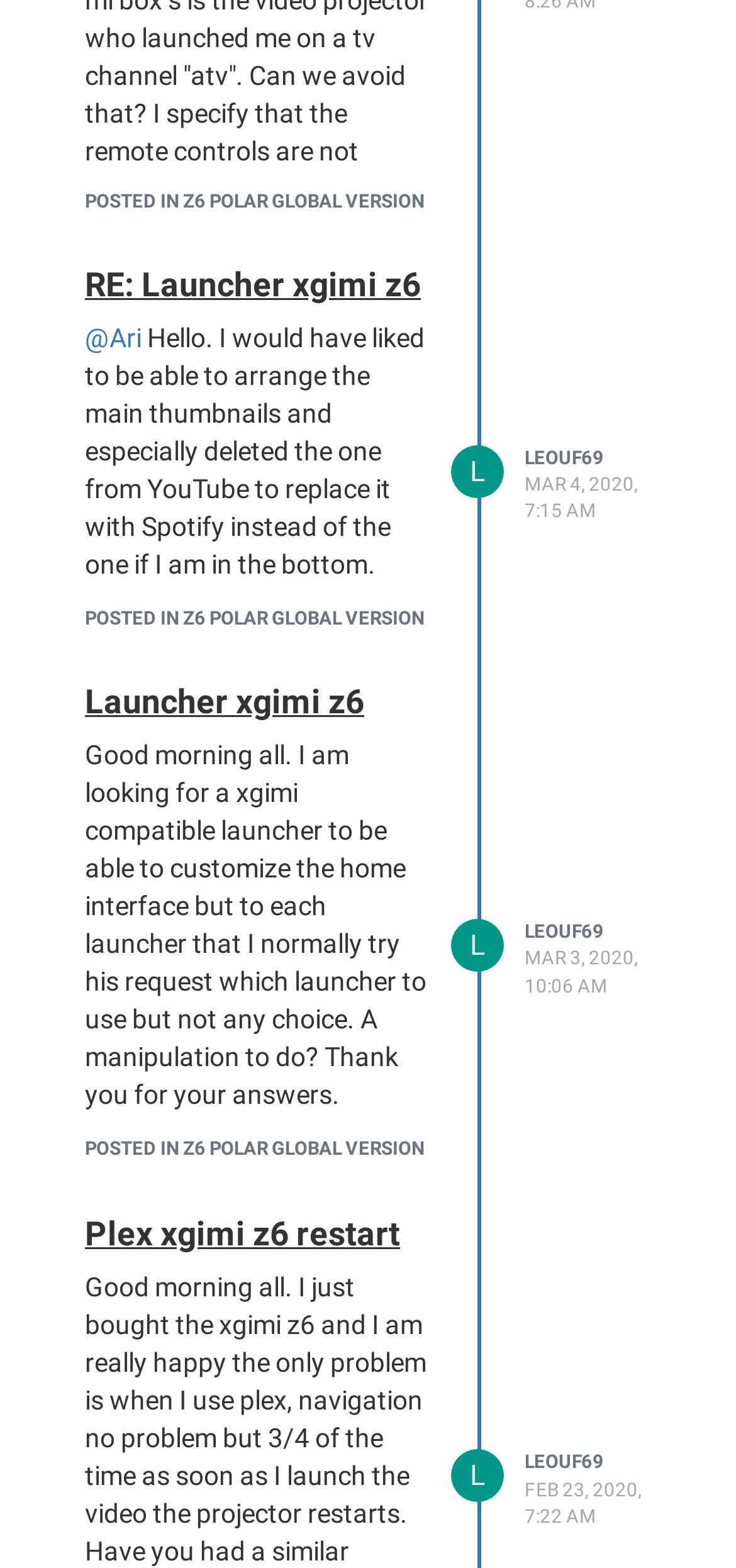Based on the element description: "Launcher xgimi z6", identify the bounding box coordinates for this UI element. The coordinates must be four float numbers between 0 and 1, listed as [left, top, right, bottom].

[0.115, 0.436, 0.495, 0.46]